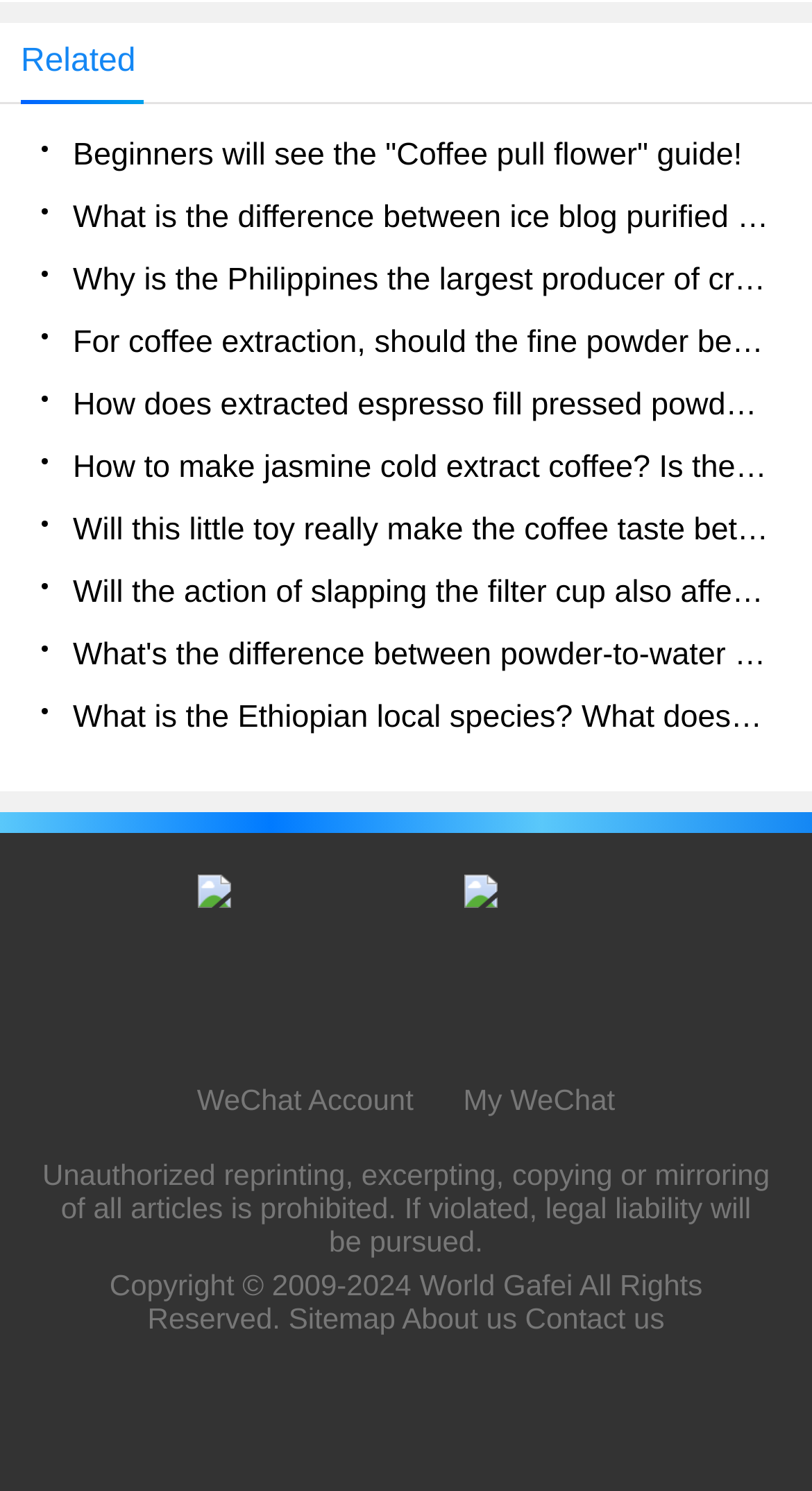Pinpoint the bounding box coordinates of the clickable area needed to execute the instruction: "Click on the 'Sitemap' link". The coordinates should be specified as four float numbers between 0 and 1, i.e., [left, top, right, bottom].

[0.355, 0.872, 0.487, 0.895]